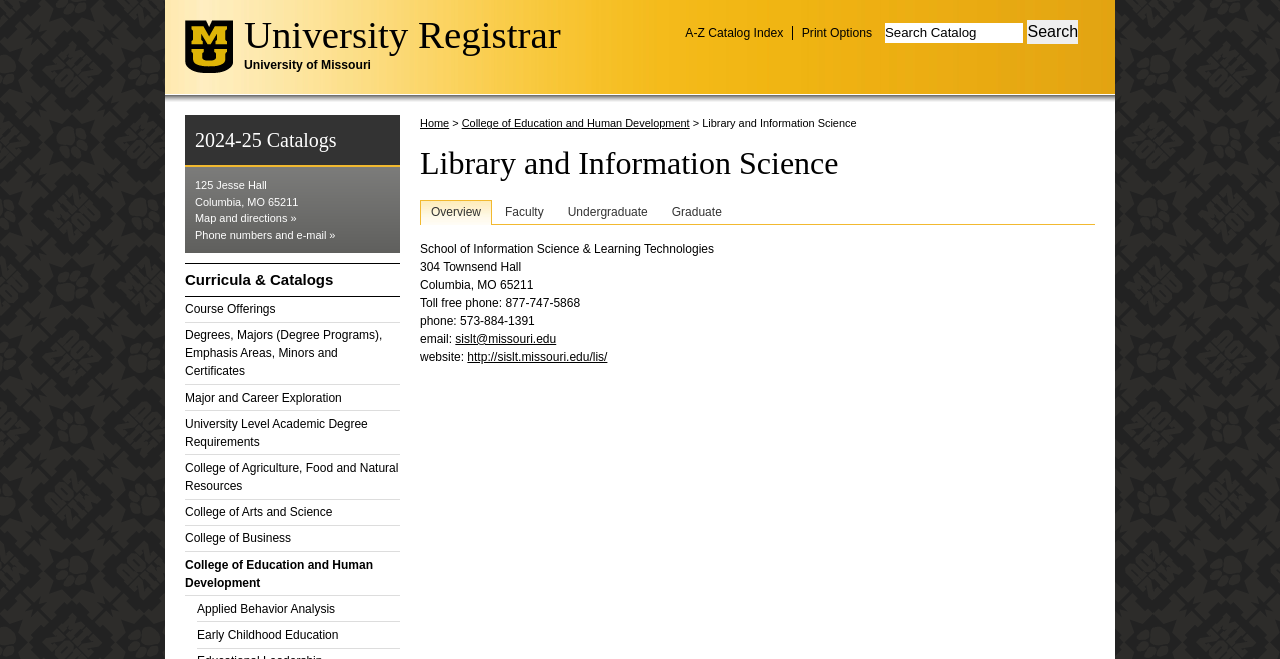What are the tabs in the page content navigation?
Please provide a comprehensive answer based on the details in the screenshot.

The question asks for the tabs in the page content navigation, which can be found in the tablist element with bounding box coordinates [0.328, 0.302, 0.855, 0.34]. The tablist contains four tab elements: 'Overview', 'Faculty', 'Undergraduate', and 'Graduate', which are children of the navigation element 'Page content tabs'.